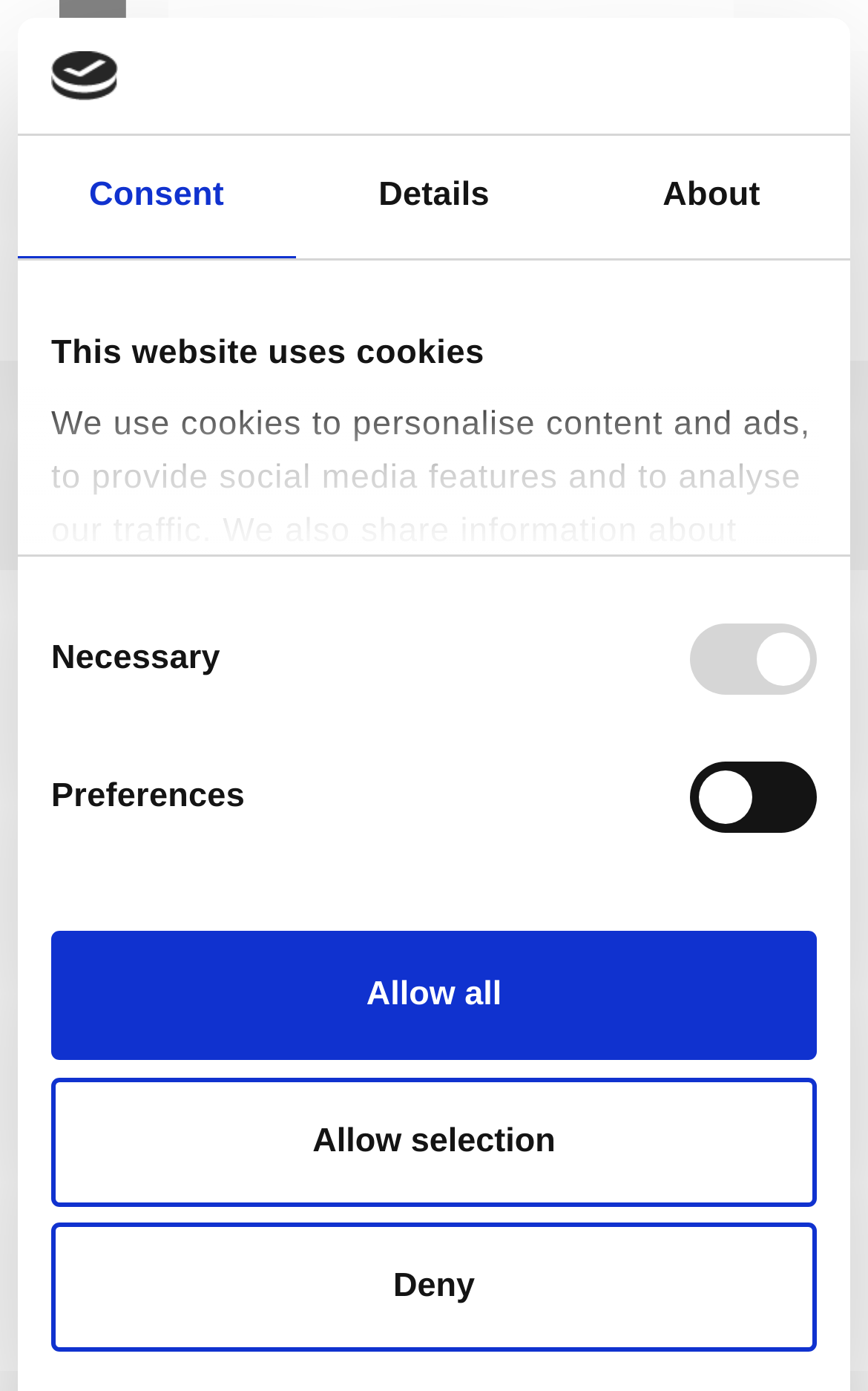Determine the bounding box of the UI component based on this description: "Allow selection". The bounding box coordinates should be four float values between 0 and 1, i.e., [left, top, right, bottom].

[0.059, 0.774, 0.941, 0.867]